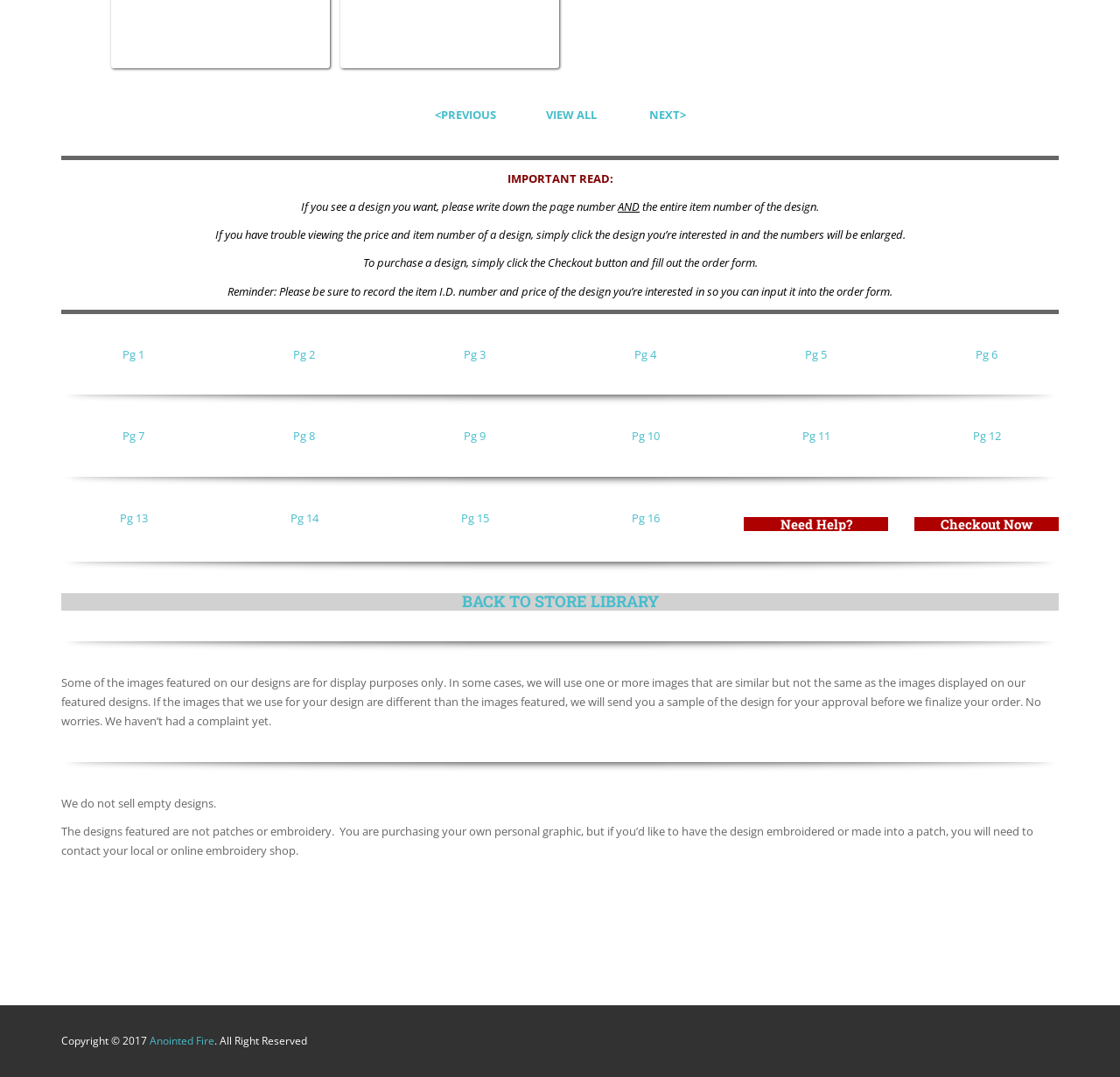Respond to the following question using a concise word or phrase: 
What is the copyright information on the webpage?

Copyright 2017 Anointed Fire